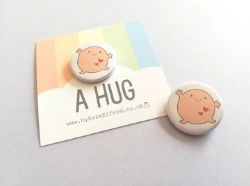Respond to the following question using a concise word or phrase: 
What is the purpose of the badges?

To spread positivity and support